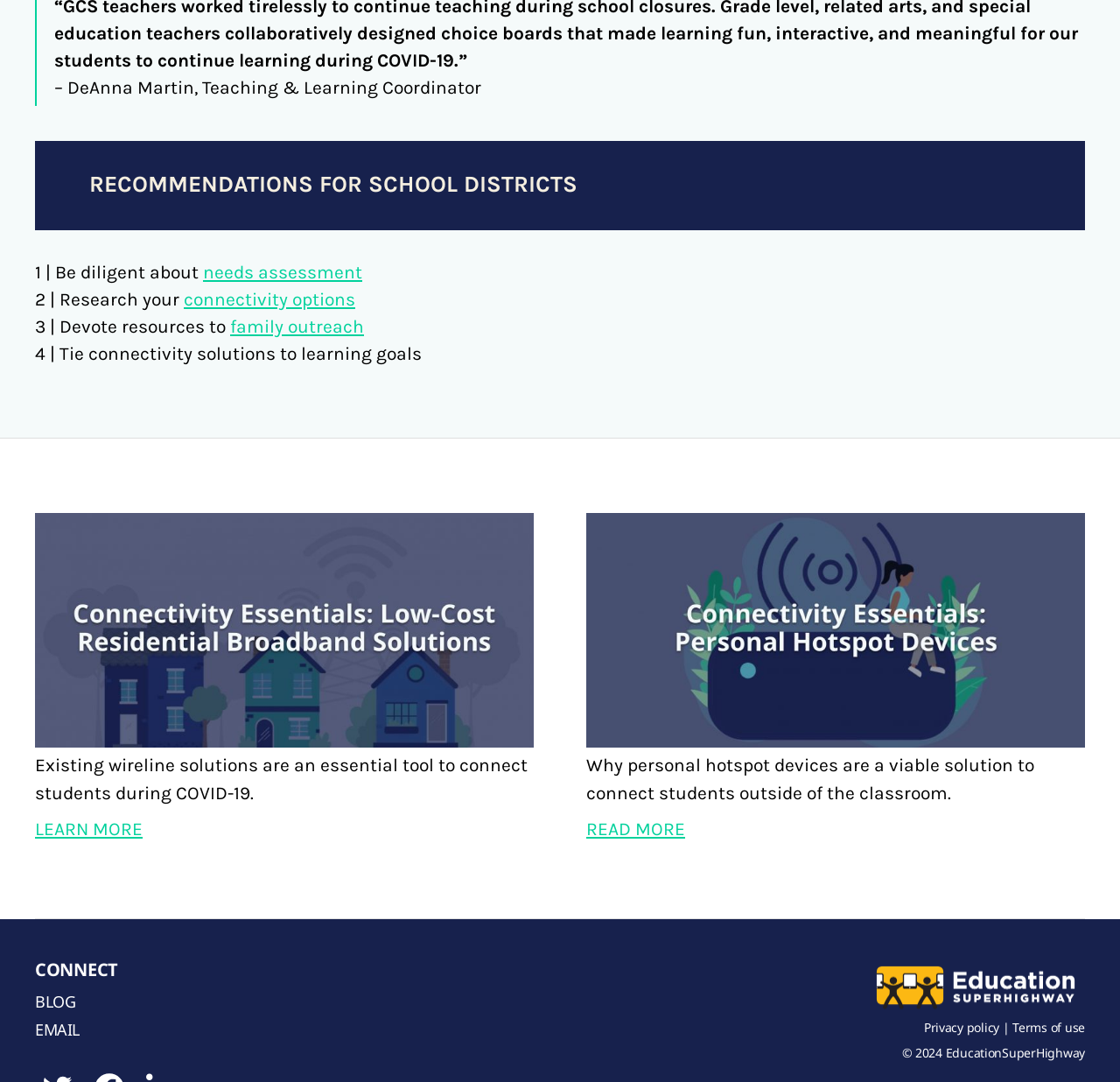What is the name of the Teaching & Learning Coordinator?
Your answer should be a single word or phrase derived from the screenshot.

DeAnna Martin